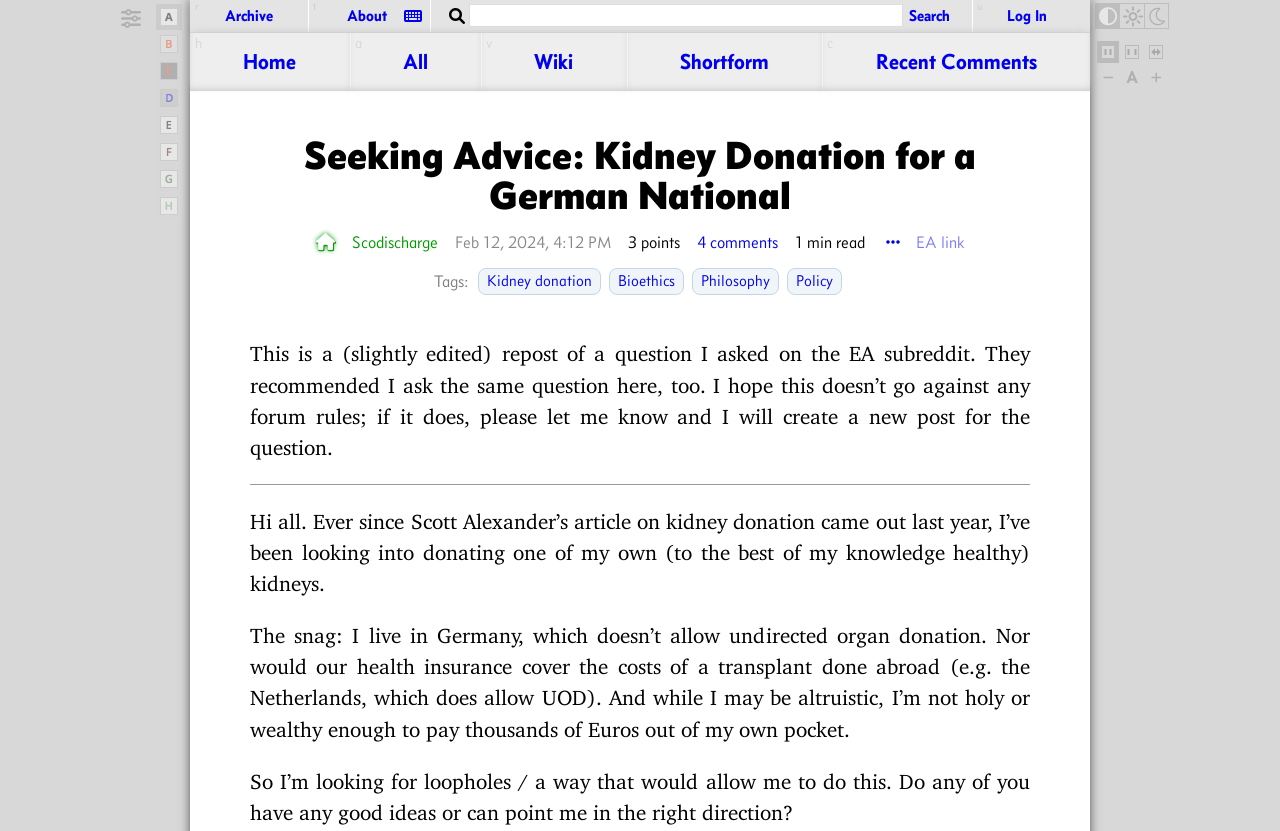Determine the bounding box coordinates for the area you should click to complete the following instruction: "Log in to the forum".

[0.759, 0.0, 0.845, 0.039]